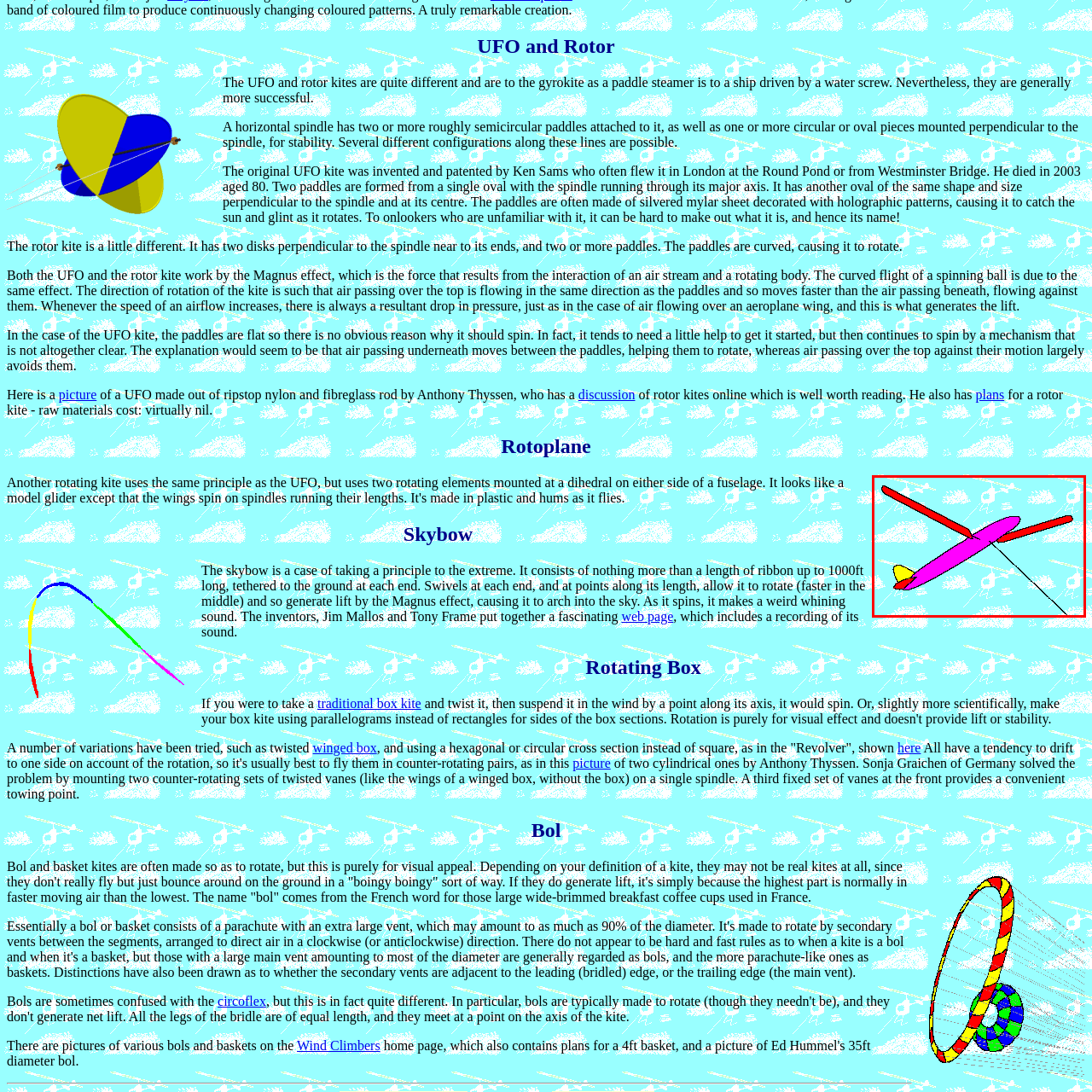What is the color of the background in the image?
Observe the image highlighted by the red bounding box and answer the question comprehensively.

The background of the image is described as a 'light blue', suggesting a clear sky. This color provides a subtle and calming contrast to the vibrant colors of the rotorplane kite.